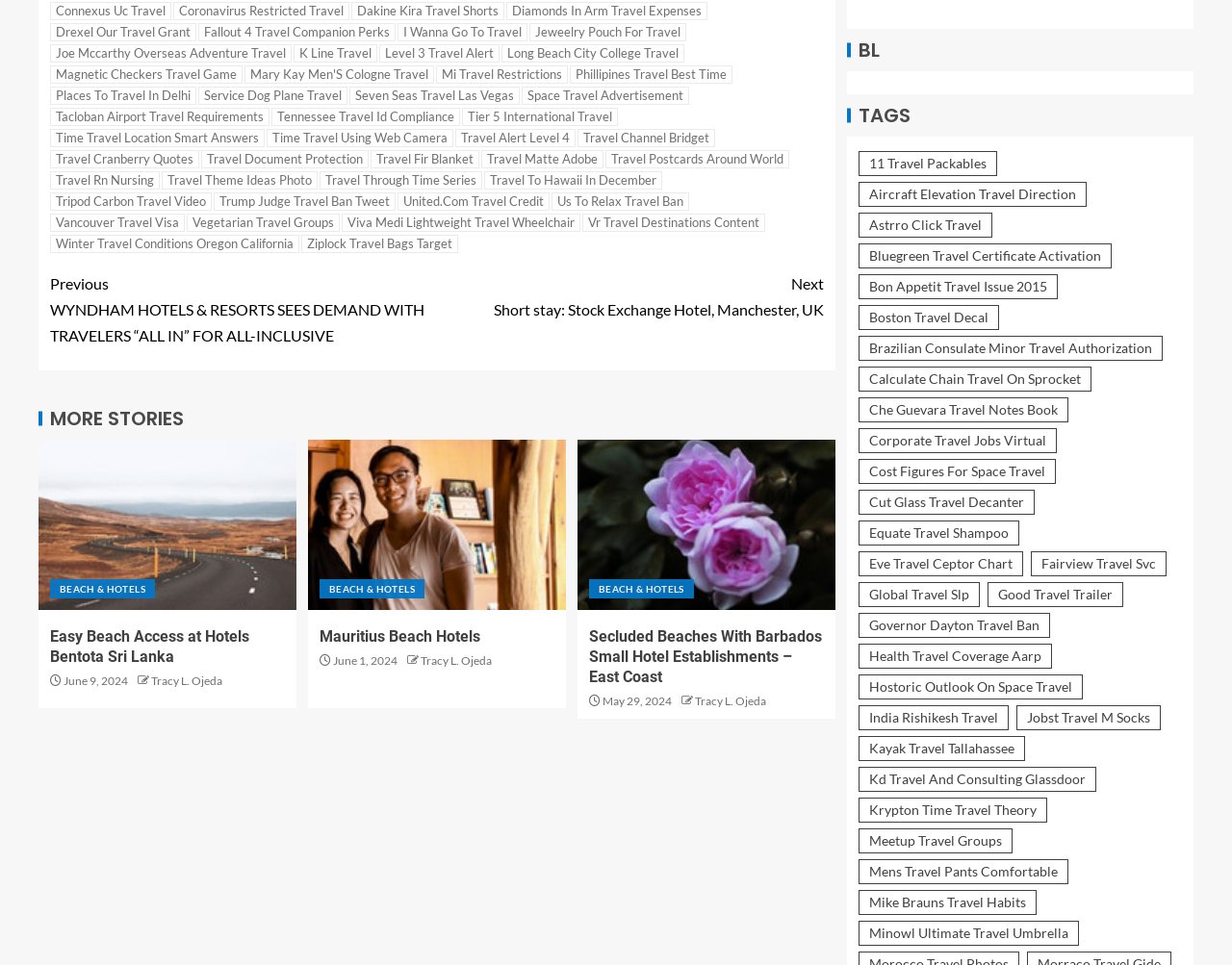How many items are in the '11 Travel Packables' category?
Answer the question based on the image using a single word or a brief phrase.

241 items